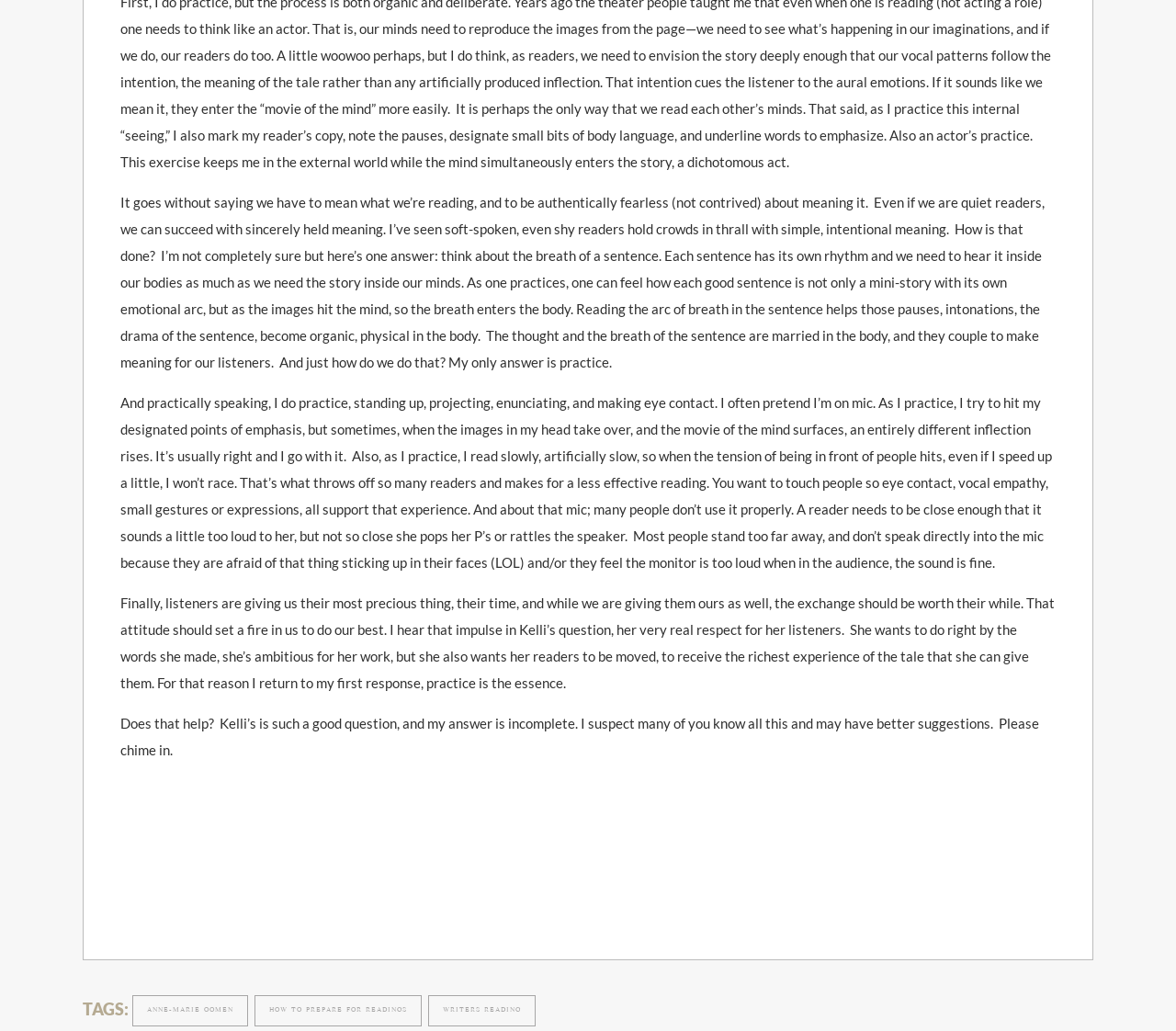Locate the UI element described by writers reading in the provided webpage screenshot. Return the bounding box coordinates in the format (top-left x, top-left y, bottom-right x, bottom-right y), ensuring all values are between 0 and 1.

[0.364, 0.965, 0.455, 0.996]